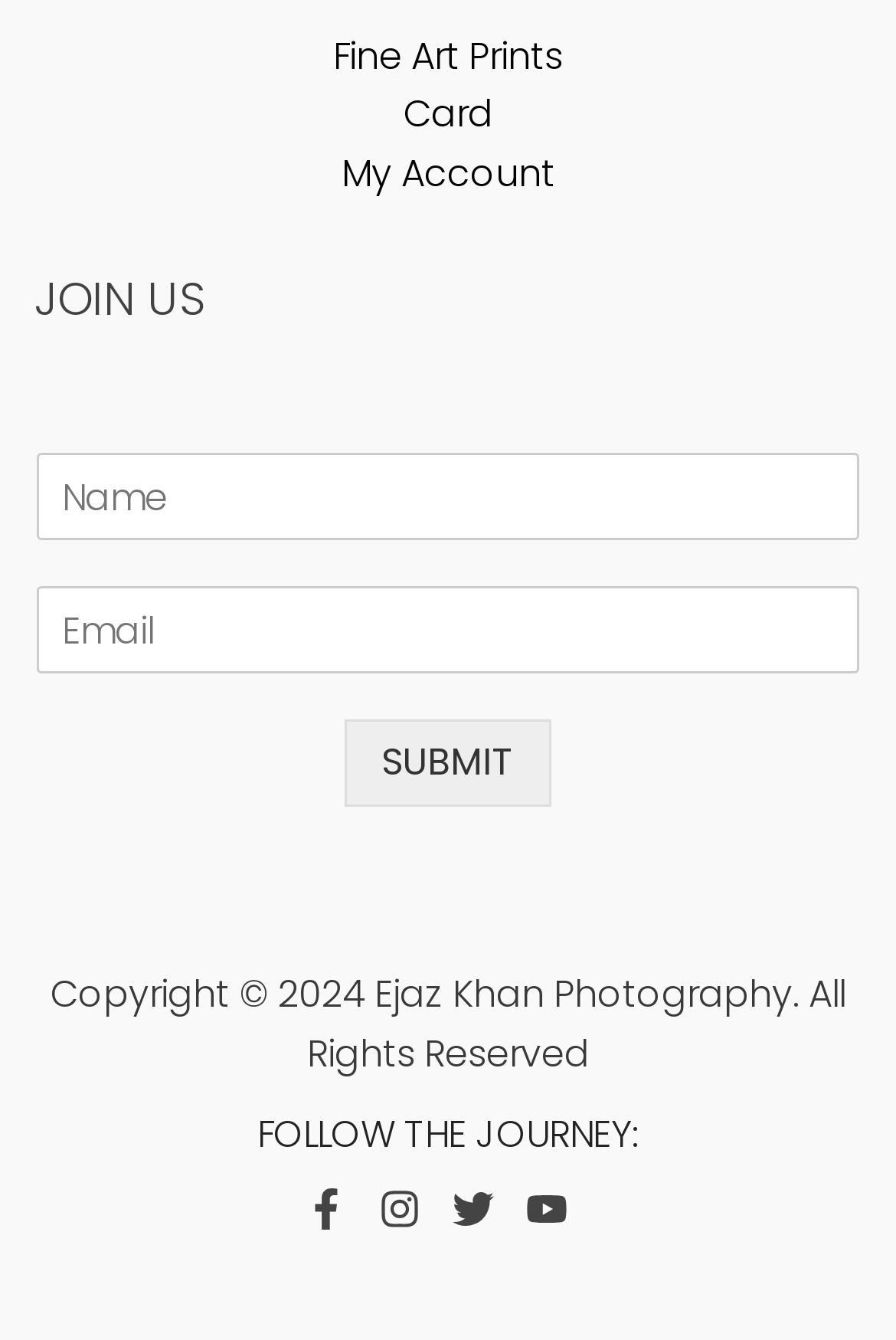Determine the bounding box coordinates of the UI element that matches the following description: "My Account". The coordinates should be four float numbers between 0 and 1 in the format [left, top, right, bottom].

[0.381, 0.11, 0.619, 0.149]